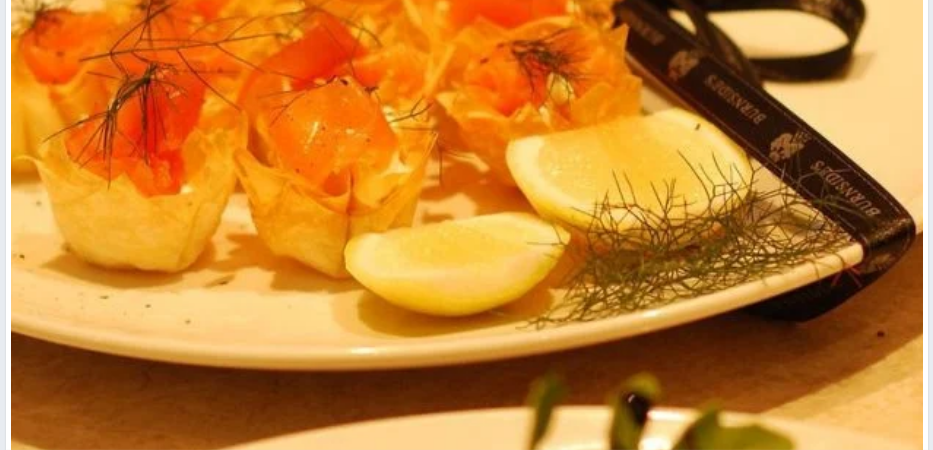Offer a detailed narrative of the image.

The image captures an exquisite presentation of hors d'oeuvres at Burnside Bistro, a renowned dining venue in Johannesburg. The dish features delicate pastry cups filled with smoked salmon and garnished with fresh dill, showcasing an inviting array of vibrant colors. Accompanying the pastry cups are lemon wedges, enhancing the dish's freshness and offering a zesty complement. The attention to detail in plating reflects the bistro's commitment to culinary art. In the background, a hint of greens suggests a fresh salad or garnish, contributing to the overall appeal of this appetizing presentation.